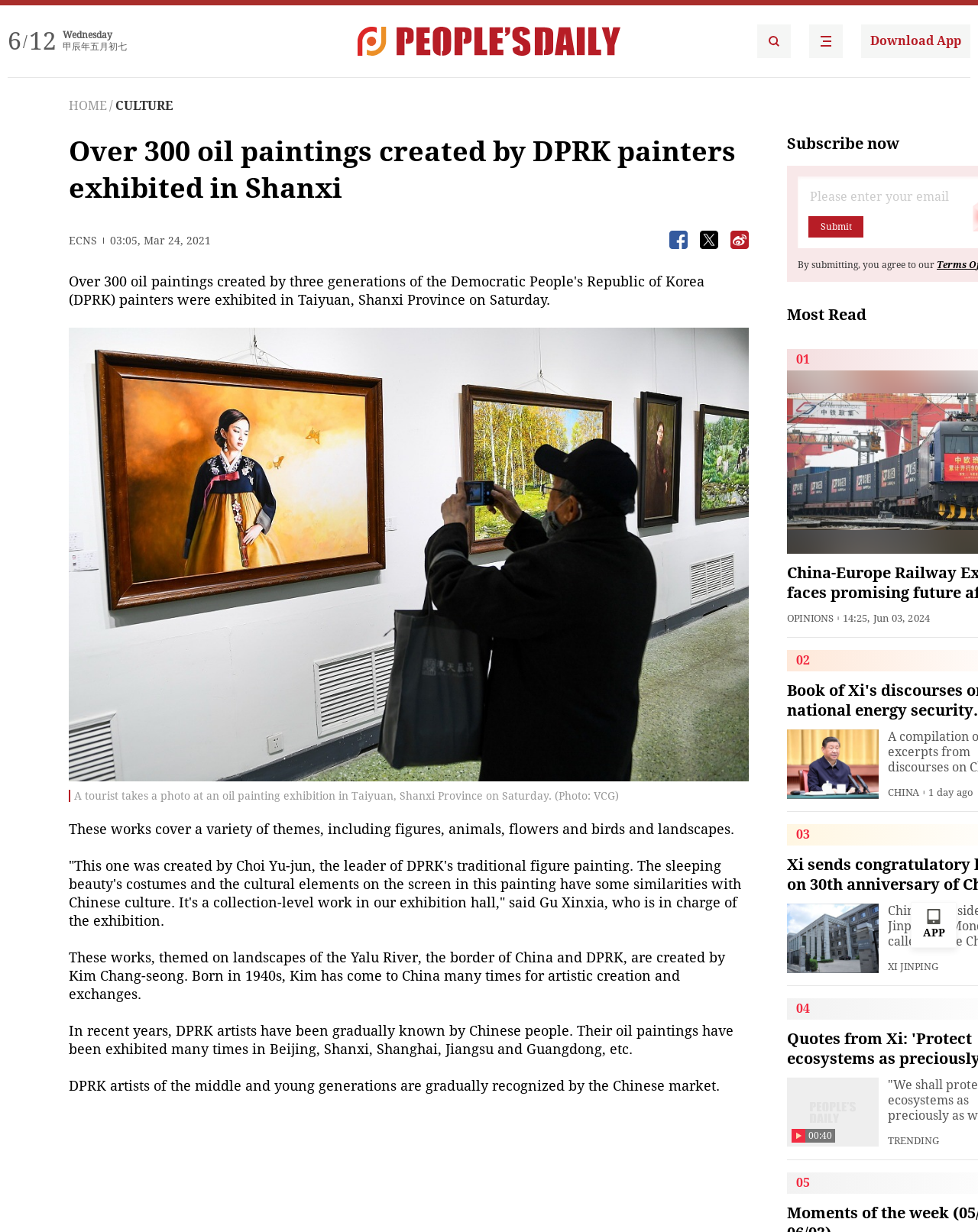Please answer the following question using a single word or phrase: What is the theme of the oil paintings created by Kim Chang-seong?

Landscapes of the Yalu River